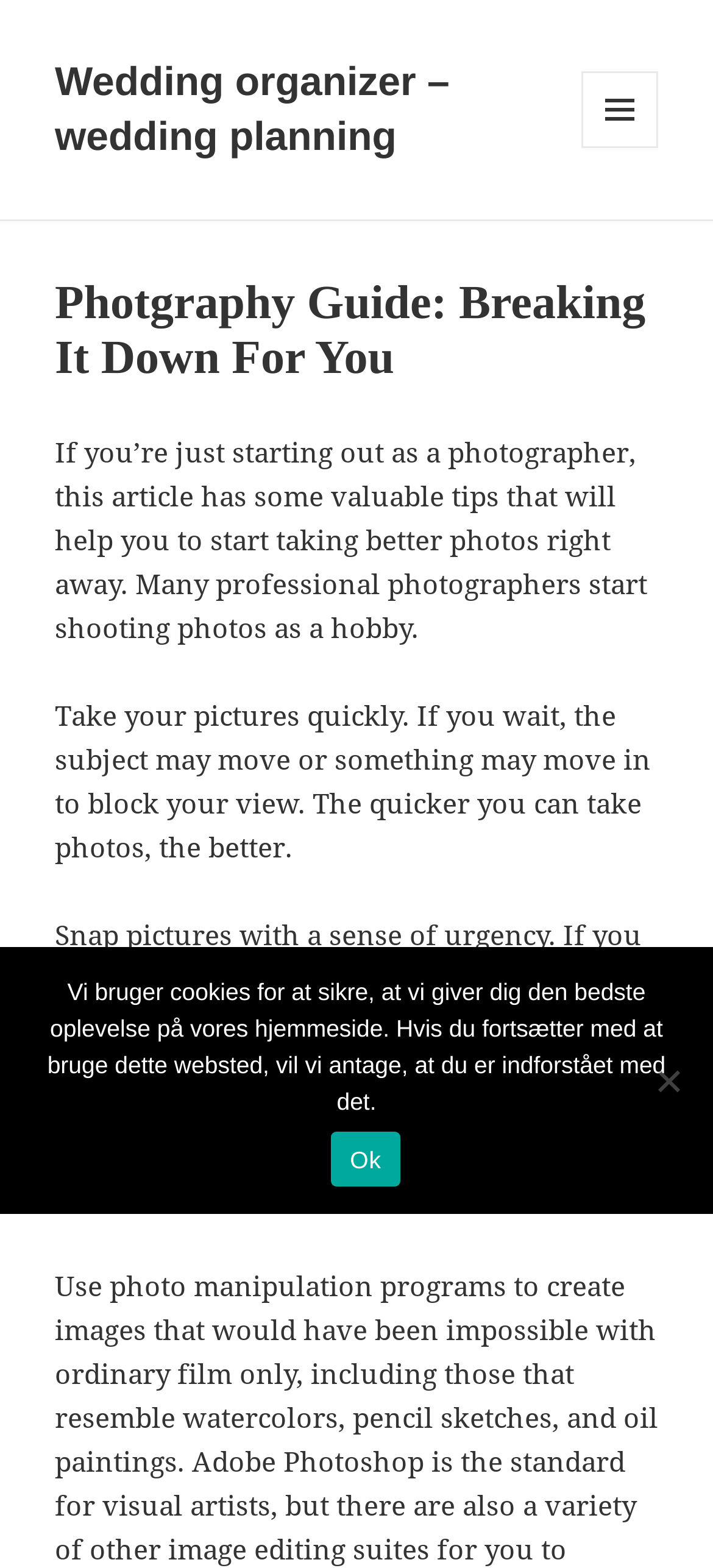Locate the bounding box of the UI element with the following description: "Menu og widgets".

[0.815, 0.045, 0.923, 0.094]